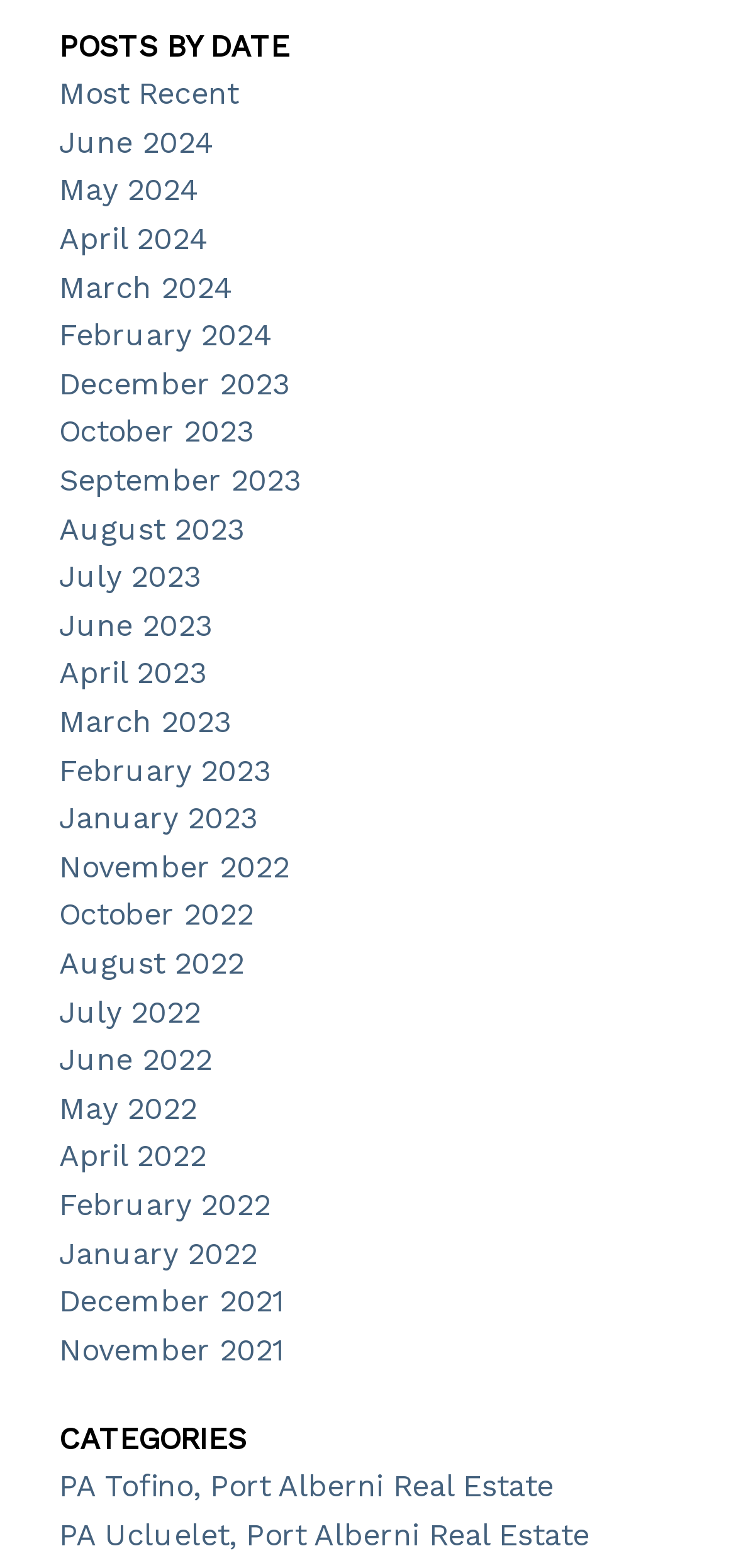Show the bounding box coordinates for the HTML element as described: "November 2022".

[0.08, 0.541, 0.393, 0.564]